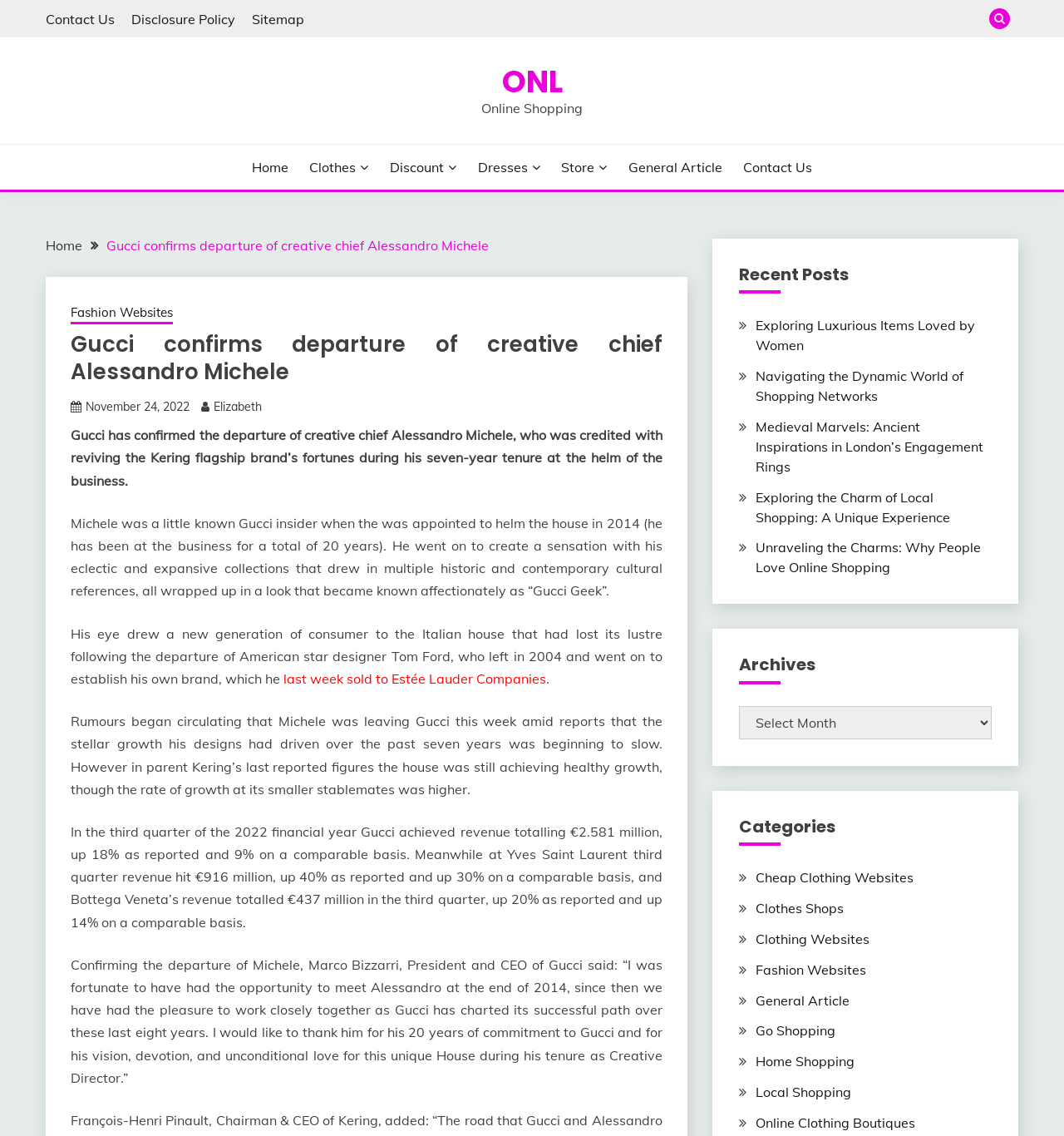Who is the creative chief that departed from Gucci?
Answer the question with as much detail as possible.

The answer can be found in the main article section, where it is stated that 'Gucci has confirmed the departure of creative chief Alessandro Michele, who was credited with reviving the Kering flagship brand’s fortunes during his seven-year tenure at the helm of the business.'